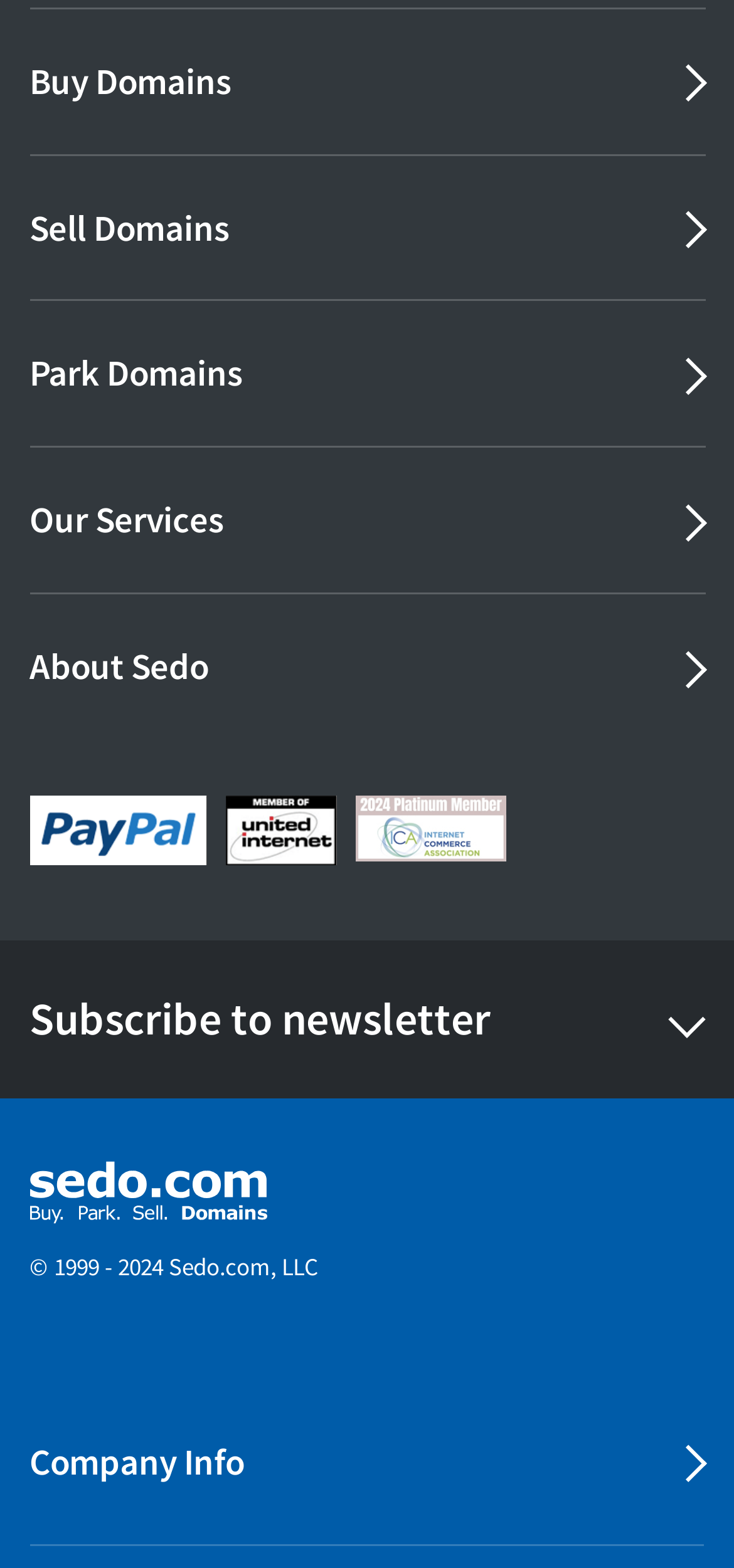How many links are in the footer section?
Could you answer the question with a detailed and thorough explanation?

The footer section contains four links: 'Company Info', 'Sedo.com', 'PayPal', and 'United Internet'.